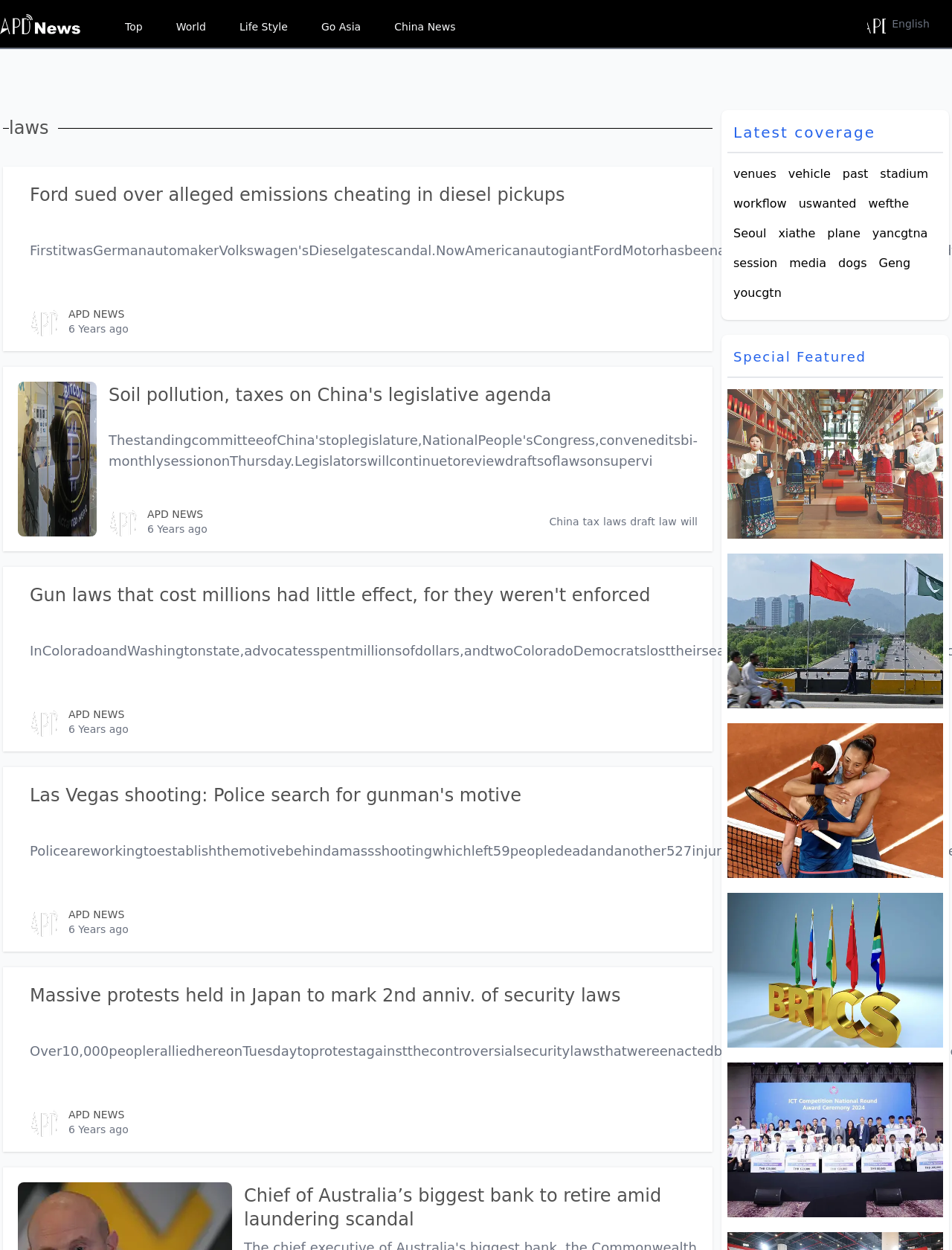What type of content is featured in the 'Special Featured' section?
Provide an in-depth and detailed answer to the question.

The 'Special Featured' section features gallery content, as indicated by the presence of image thumbnails and headlines with 'gallery' prefixes.